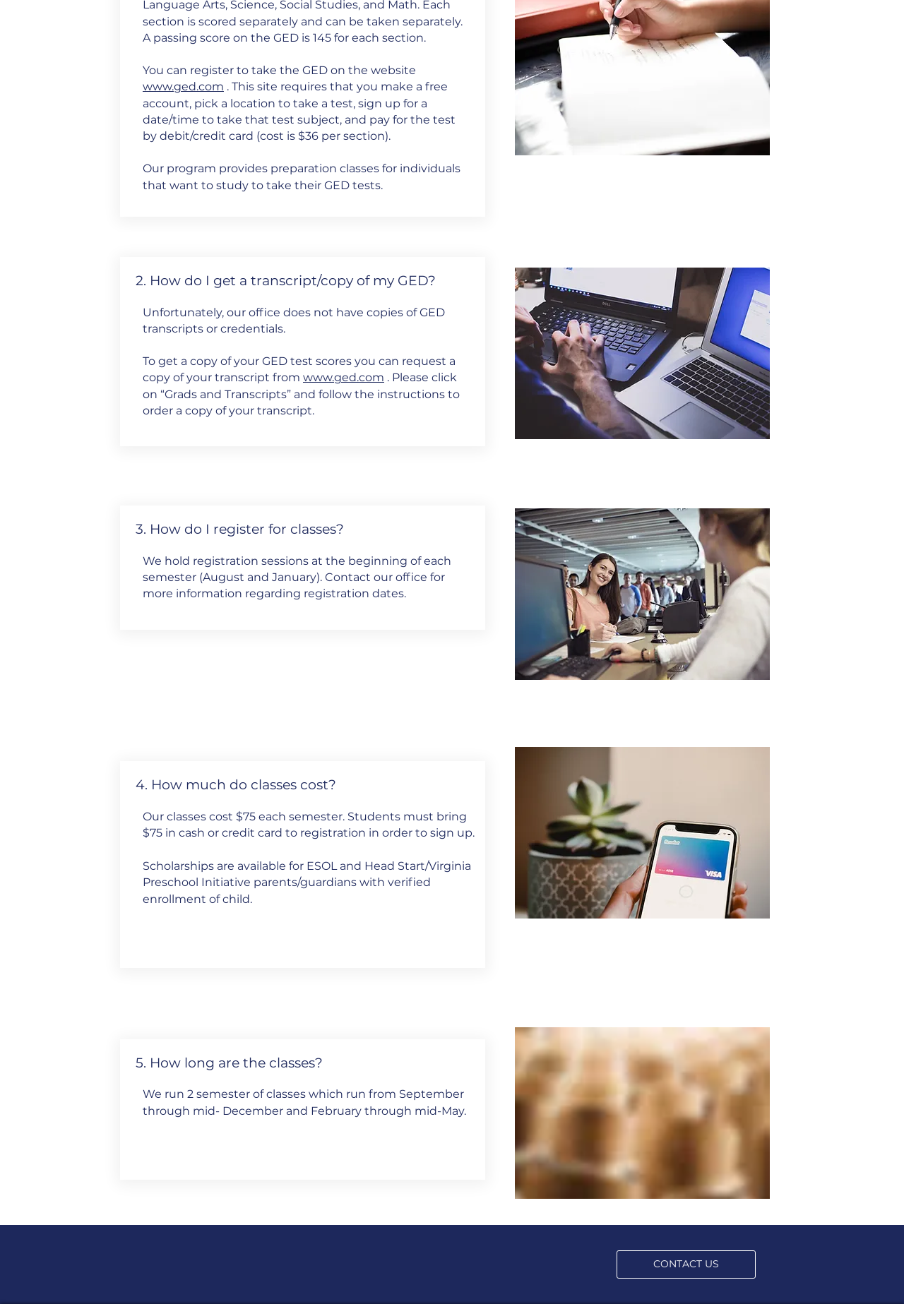Please specify the bounding box coordinates in the format (top-left x, top-left y, bottom-right x, bottom-right y), with all values as floating point numbers between 0 and 1. Identify the bounding box of the UI element described by: www.ged.com

[0.335, 0.282, 0.425, 0.292]